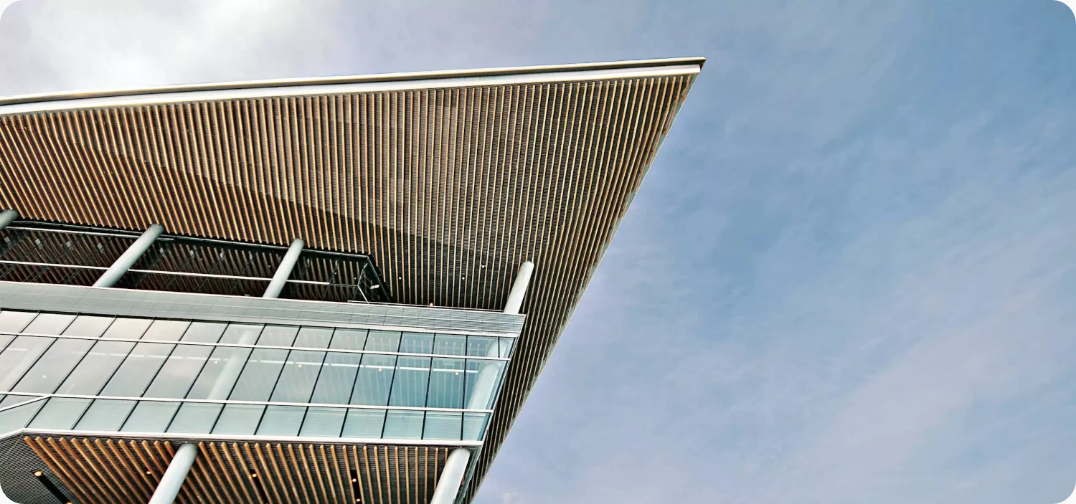What material are the sloped roof's slats made of?
Answer the question with a detailed explanation, including all necessary information.

The caption describes the upper portion of the building as featuring a distinctive sloped roof adorned with wooden slats, which indicates the material used for the slats.